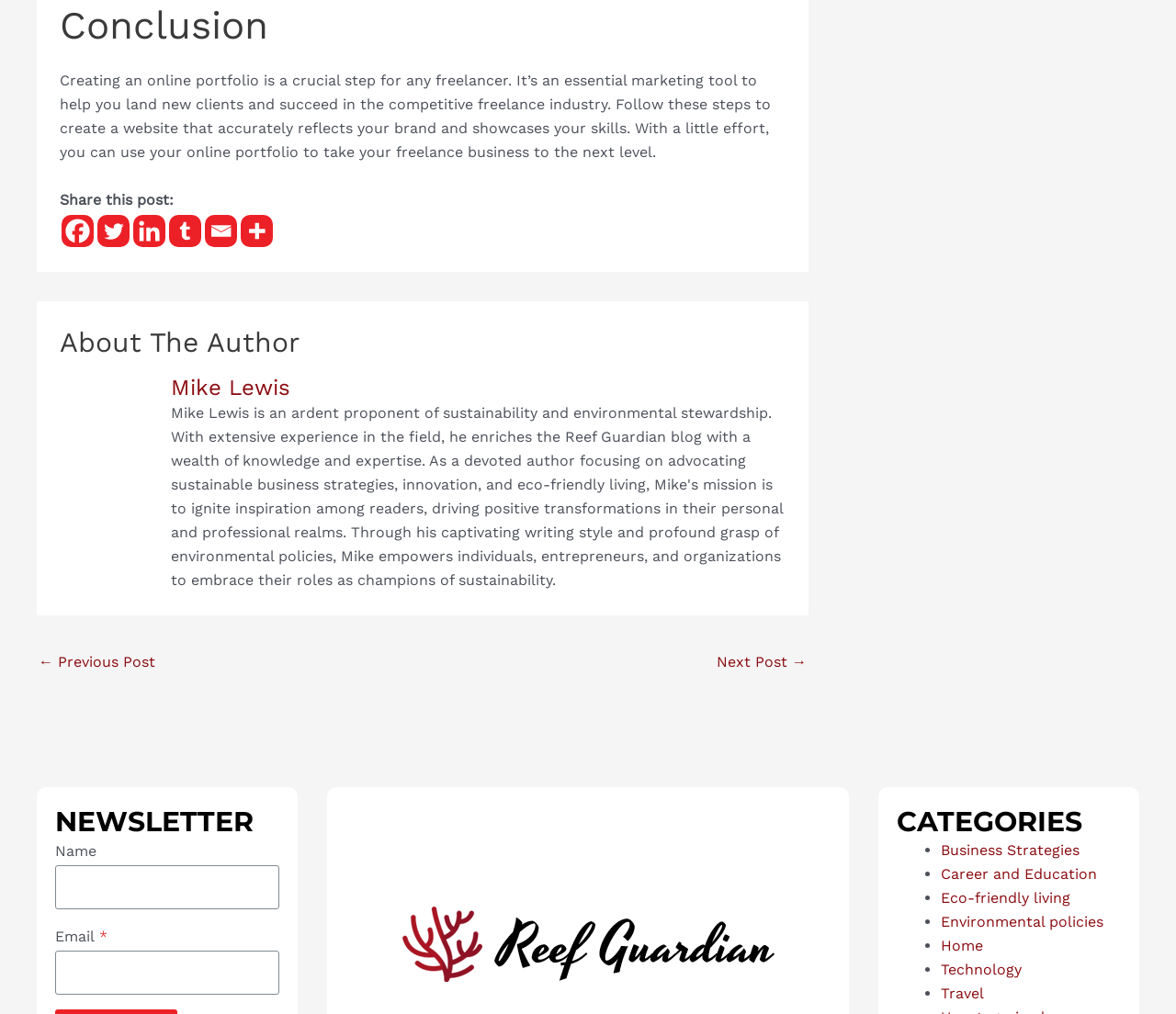Give the bounding box coordinates for the element described by: "parent_node: Name name="_kb_verify_email" placeholder="Email"".

[0.043, 0.827, 0.063, 0.851]